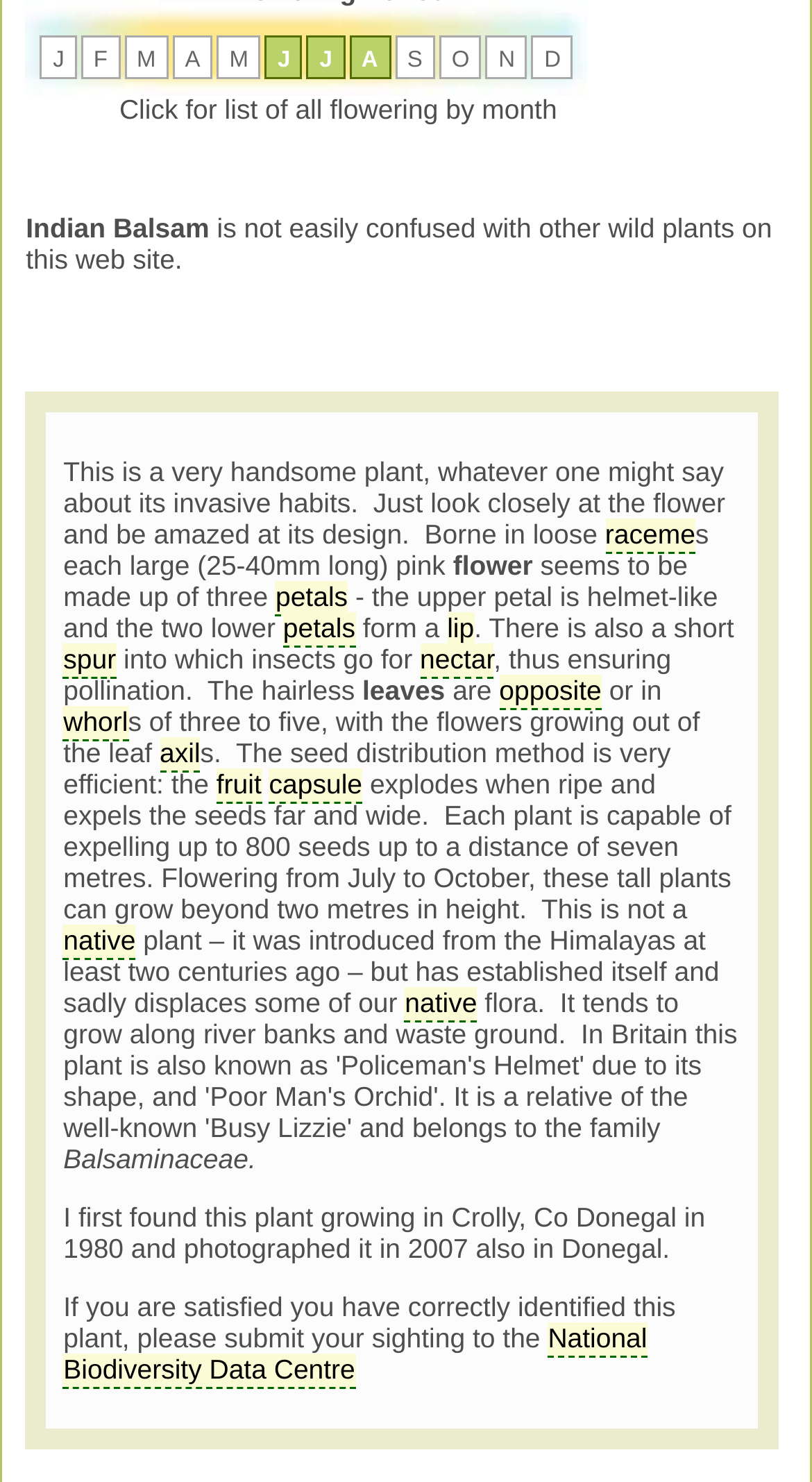Where was the Indian Balsam plant first found by the author?
Examine the image and provide an in-depth answer to the question.

The webpage mentions that the author first found the Indian Balsam plant growing in Crolly, Co Donegal in 1980, as stated in the static text element with bounding box coordinates [0.078, 0.811, 0.869, 0.853].